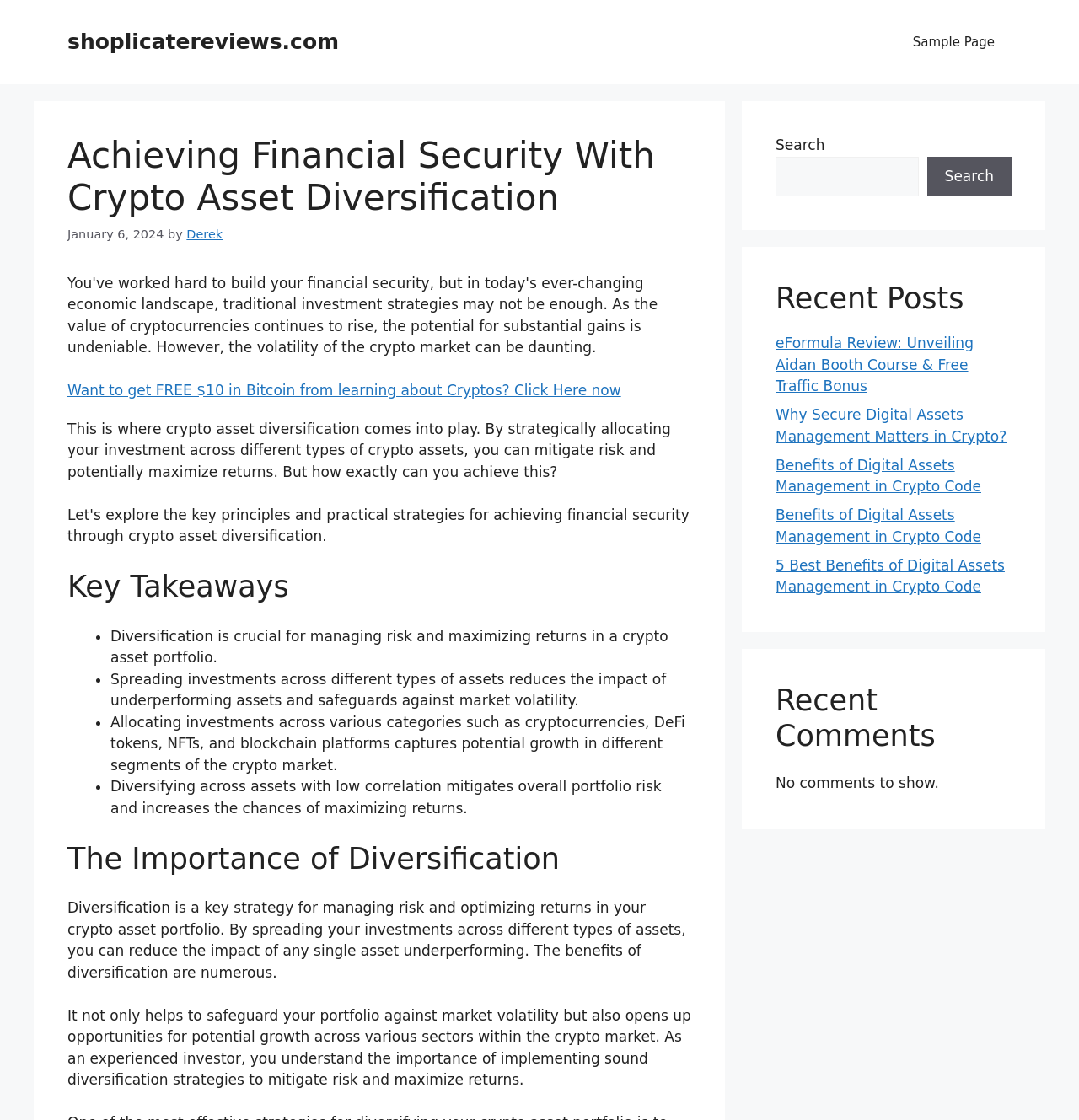Provide a thorough description of the webpage you see.

The webpage is about achieving financial security with crypto asset diversification. At the top, there is a banner with the site's name, "shoplicatereviews.com", and a navigation menu with a link to a "Sample Page". Below the navigation menu, there is a heading that reads "Achieving Financial Security With Crypto Asset Diversification" followed by a date, "January 6, 2024", and the author's name, "Derek".

The main content of the page is divided into sections. The first section has a link that offers free Bitcoin for learning about cryptos. Below this link, there is a paragraph of text that explains the importance of crypto asset diversification in mitigating risk and maximizing returns.

The next section is titled "Key Takeaways" and lists four points about diversification, including its importance in managing risk and maximizing returns, reducing the impact of underperforming assets, capturing potential growth in different segments of the crypto market, and mitigating overall portfolio risk.

Following this section, there is a heading titled "The Importance of Diversification" with two paragraphs of text that elaborate on the benefits of diversification in a crypto asset portfolio.

To the right of the main content, there are three complementary sections. The first section has a search bar with a button. The second section is titled "Recent Posts" and lists five links to recent articles. The third section is titled "Recent Comments" but has no comments to show.

Overall, the webpage provides information and resources on achieving financial security through crypto asset diversification, with a focus on the importance of diversification in managing risk and maximizing returns.